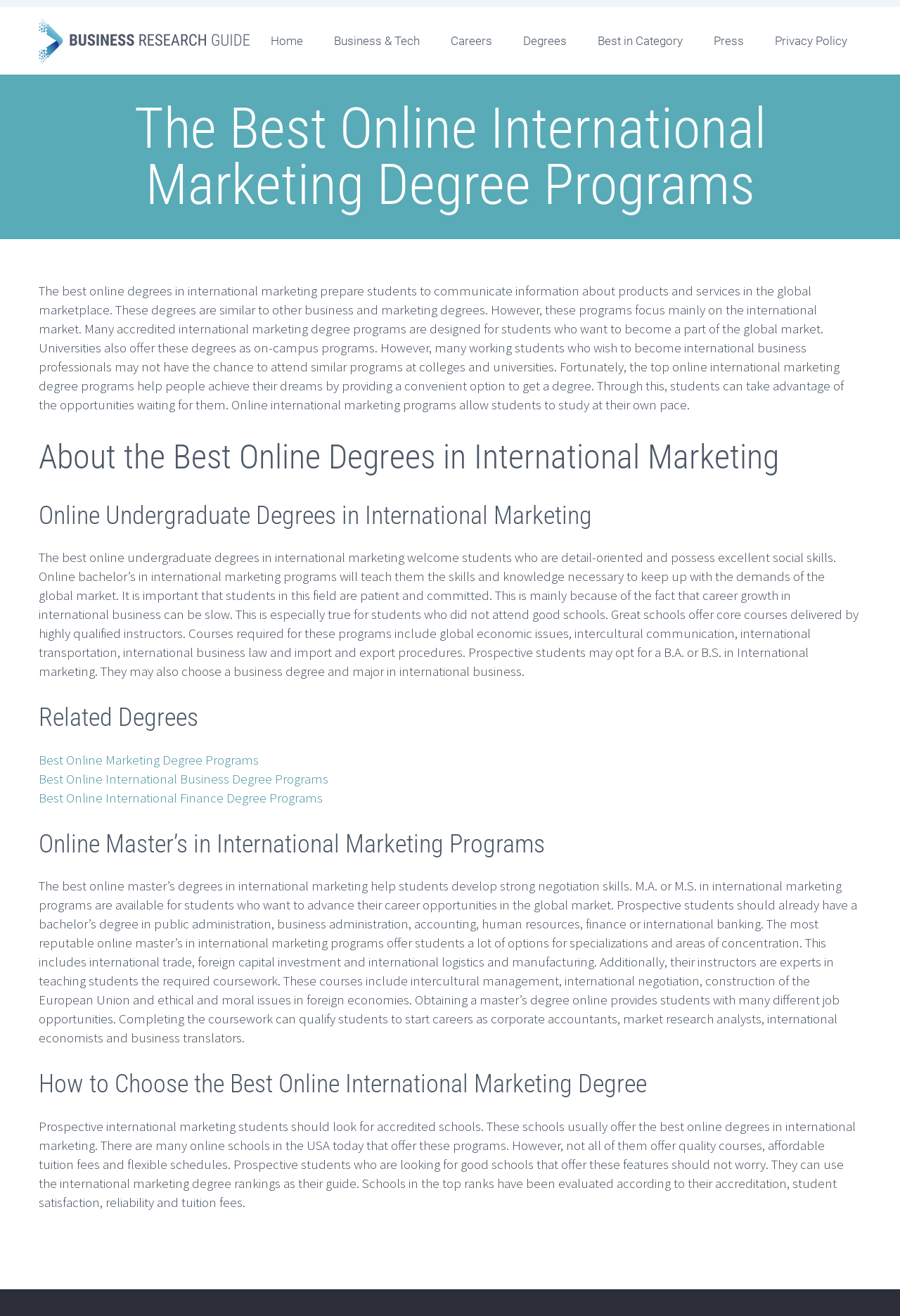Can you find the bounding box coordinates for the element that needs to be clicked to execute this instruction: "Go back to the homepage"? The coordinates should be given as four float numbers between 0 and 1, i.e., [left, top, right, bottom].

None